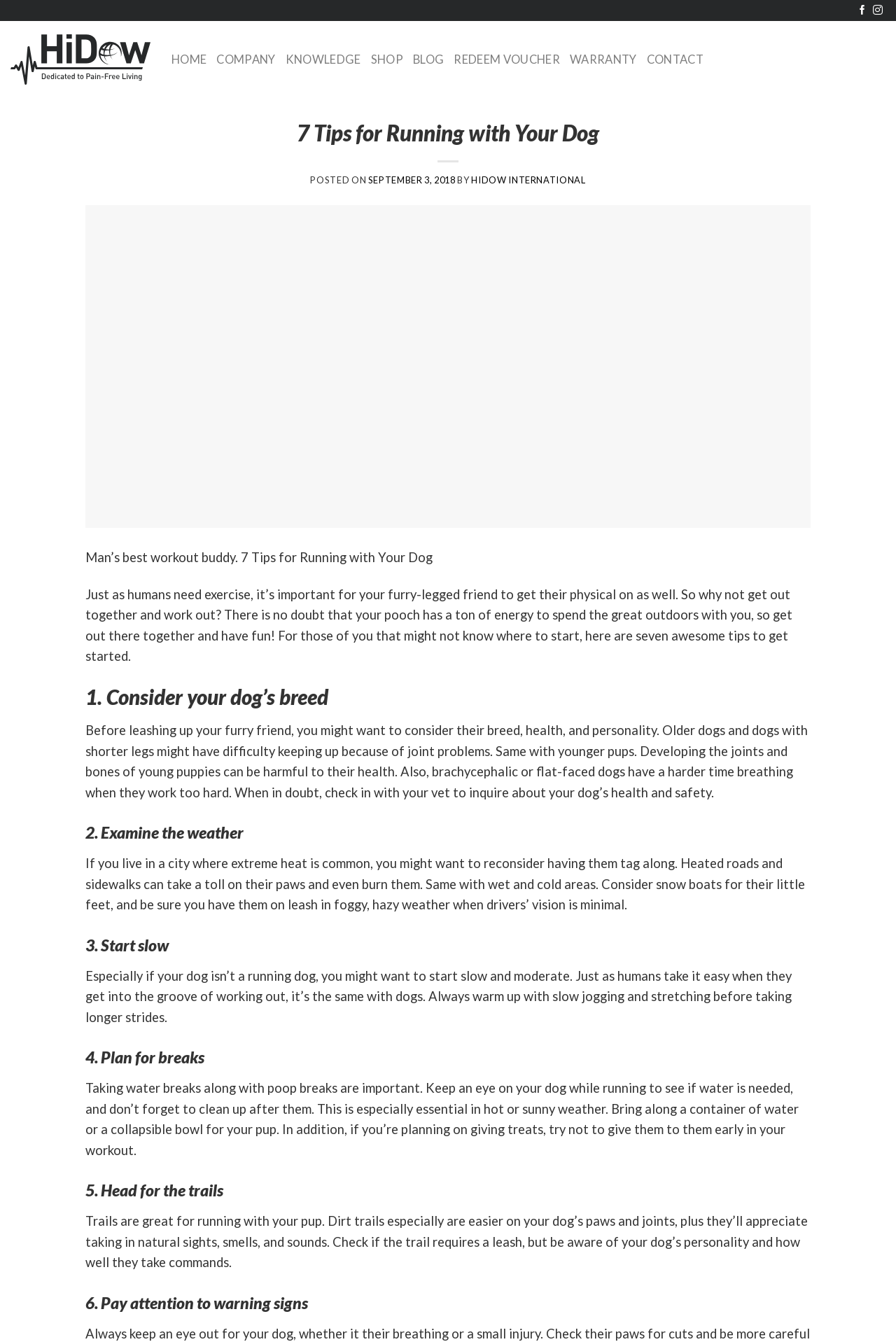Answer this question using a single word or a brief phrase:
What is the purpose of bringing a container of water or a collapsible bowl?

For water breaks